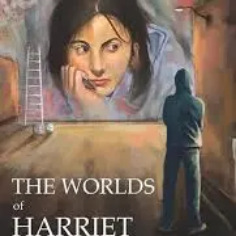Convey a detailed narrative of what is depicted in the image.

The image features a captivating cover design for "The Worlds of Harriet," showcasing a young woman gazing thoughtfully into the distance. Her vivid, expressive eyes convey a sense of introspection, while the backdrop features a mural that enhances the sense of depth and context. A lone figure stands in the foreground, seemingly lost in contemplation, which adds an intriguing layer to the narrative. The artistic composition invites viewers to explore the story's themes of identity and self-discovery, making it an engaging visual representation of the book's content. The title is prominently displayed at the bottom, further drawing attention to the central figure and her contemplative pose.